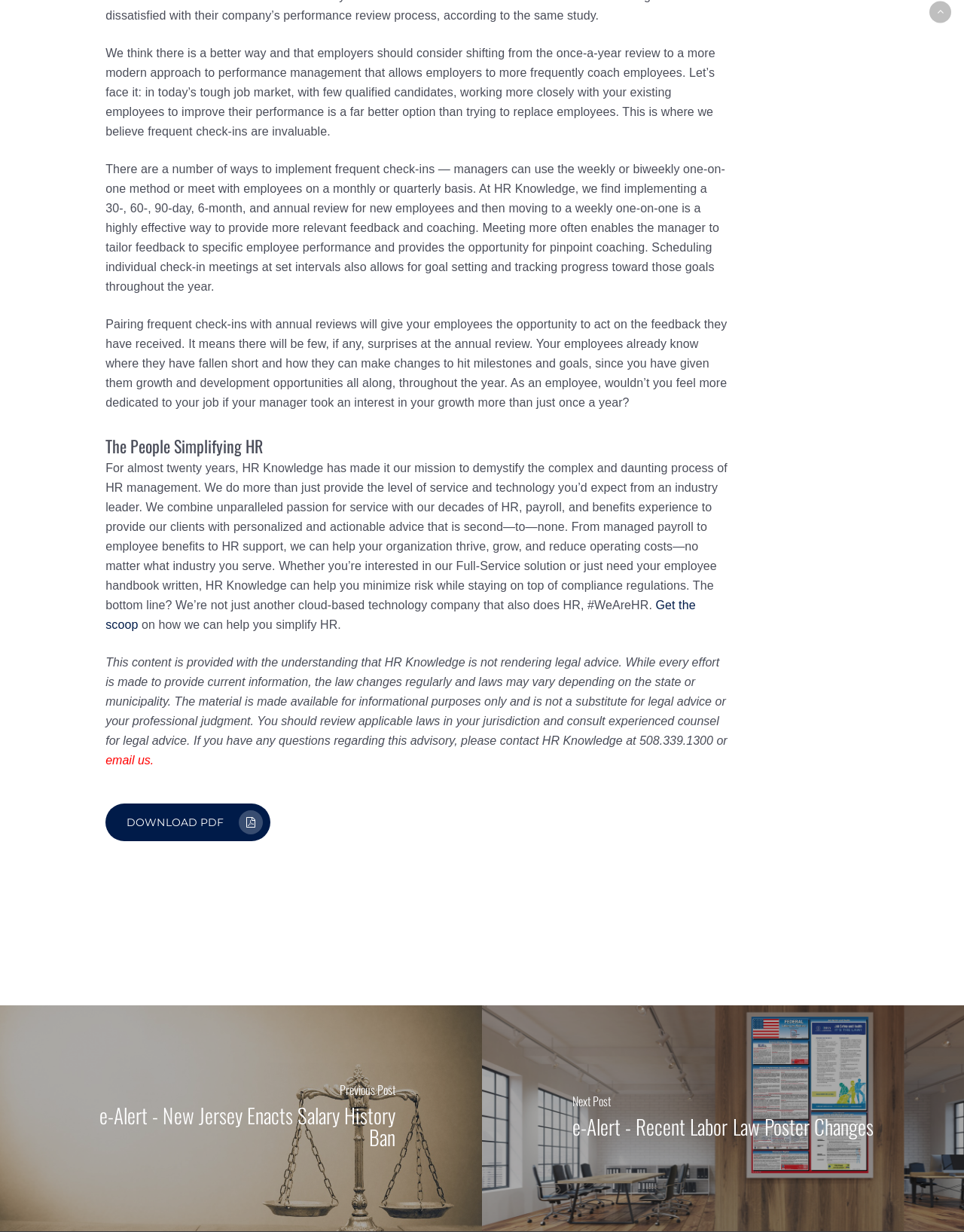What is the purpose of frequent check-ins?
Using the information from the image, give a concise answer in one word or a short phrase.

To provide feedback and coaching